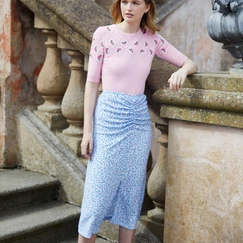What type of skirt is the model wearing?
From the details in the image, provide a complete and detailed answer to the question.

The caption describes the model's outfit, specifying that she is wearing a light blue midi skirt with subtle ruching, which enables us to identify the type of skirt.